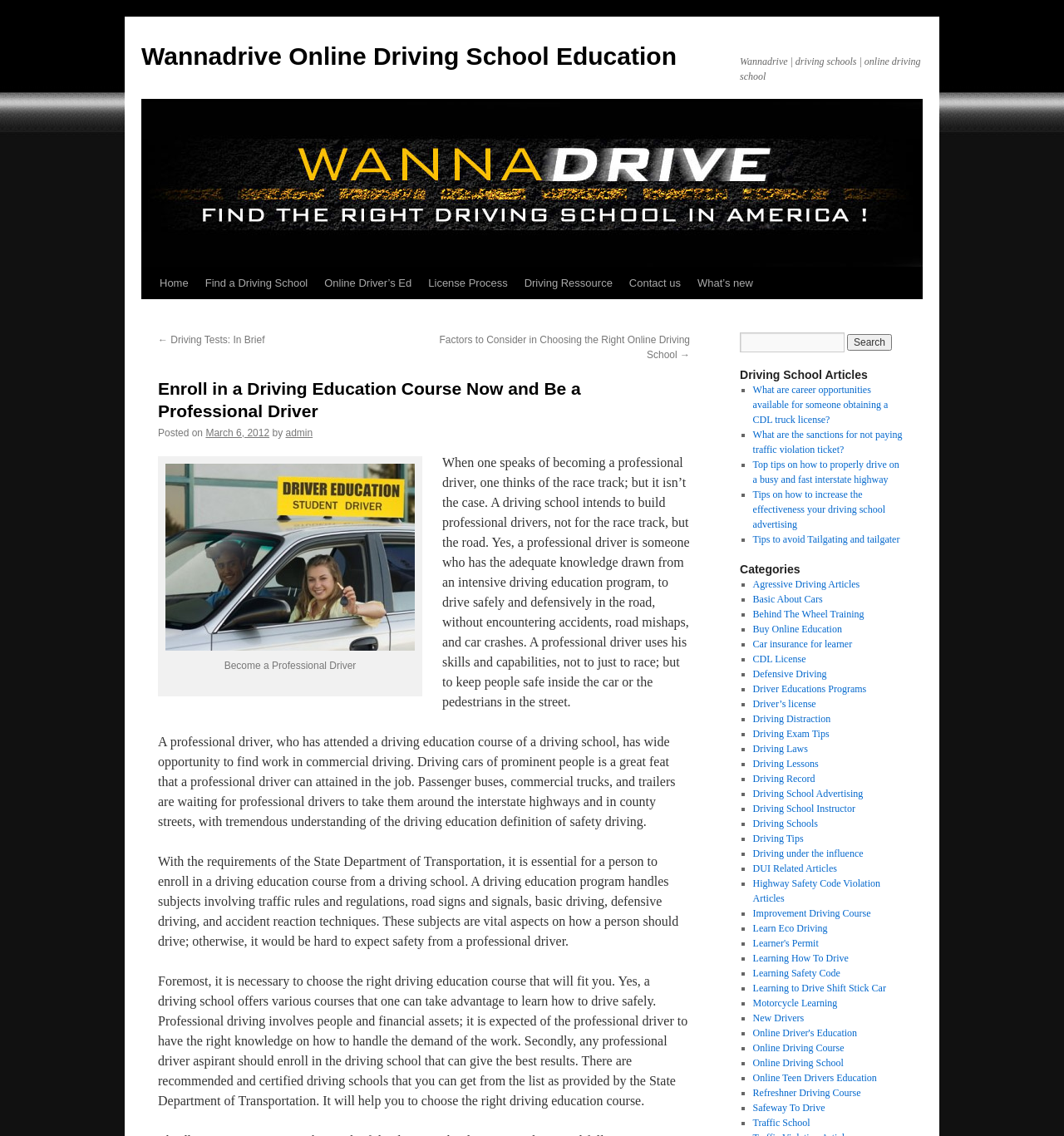Locate the coordinates of the bounding box for the clickable region that fulfills this instruction: "Read about defensive driving".

[0.707, 0.588, 0.777, 0.598]